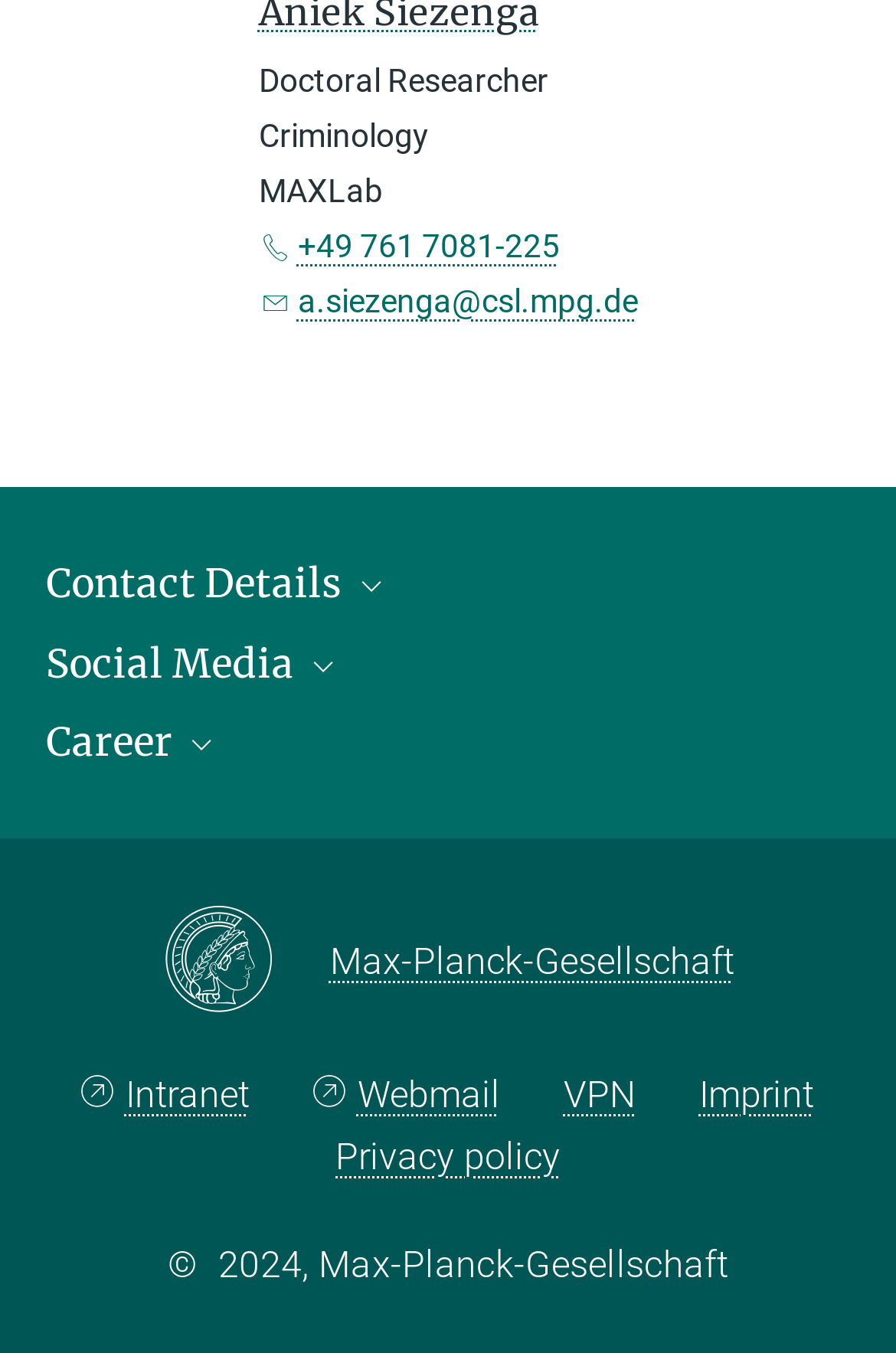Identify the bounding box coordinates of the specific part of the webpage to click to complete this instruction: "Check employment opportunities".

[0.051, 0.59, 0.533, 0.627]